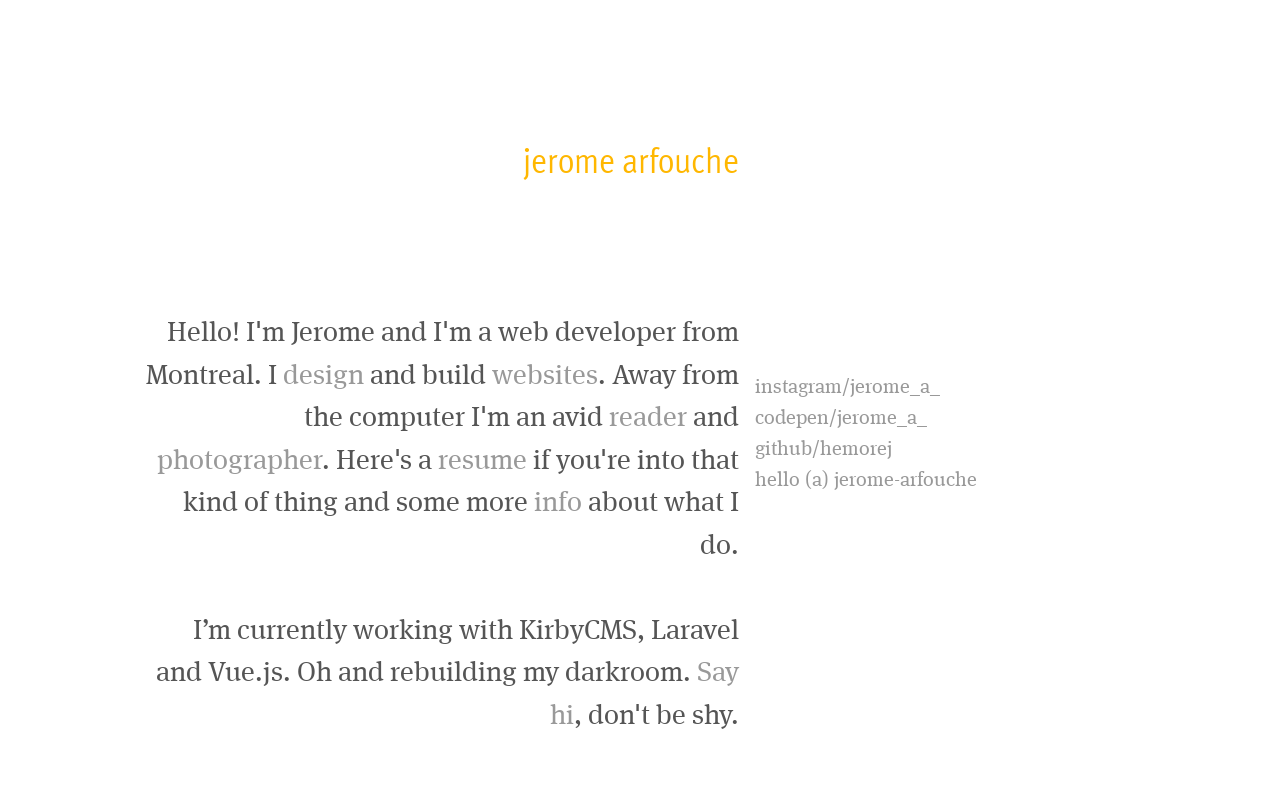Identify the bounding box coordinates for the element that needs to be clicked to fulfill this instruction: "explore design projects". Provide the coordinates in the format of four float numbers between 0 and 1: [left, top, right, bottom].

[0.221, 0.455, 0.285, 0.491]